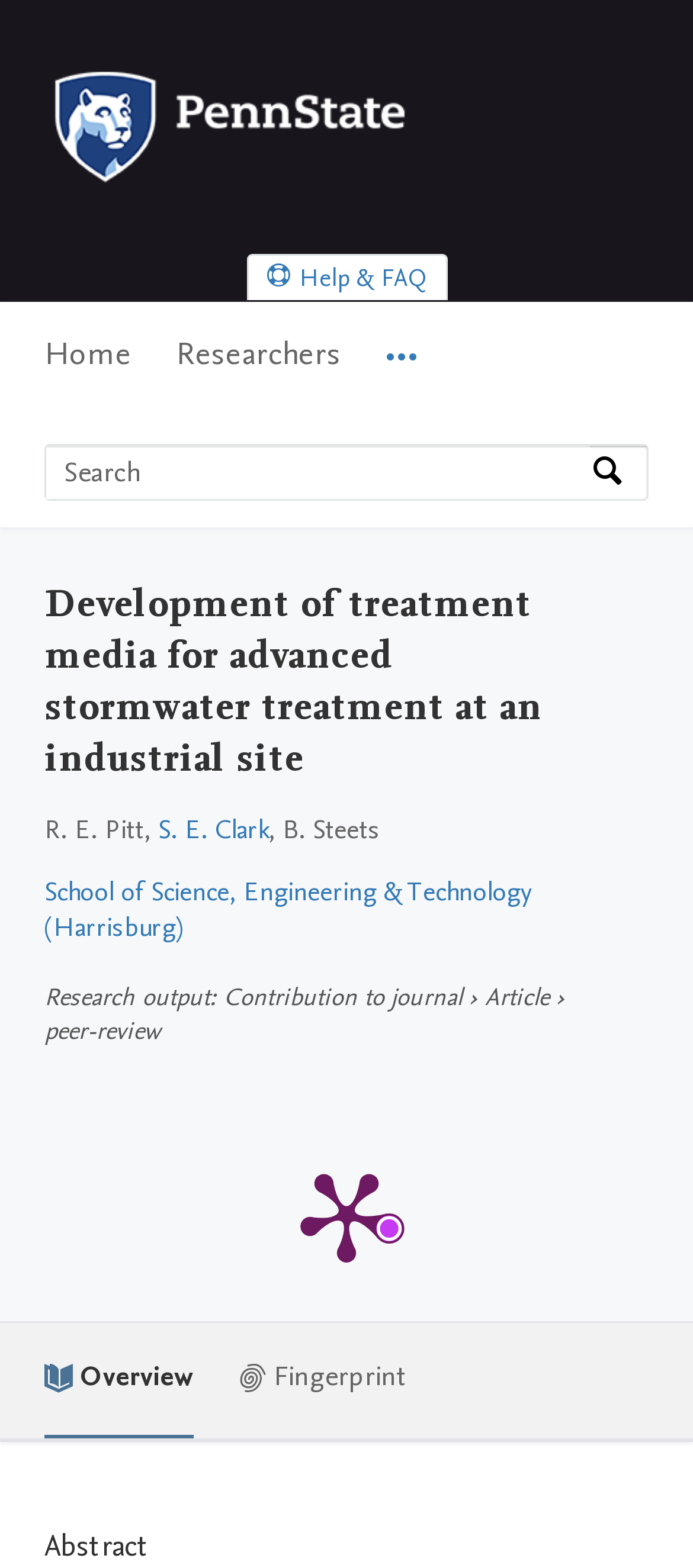Use a single word or phrase to answer this question: 
What is the name of the school?

School of Science, Engineering & Technology